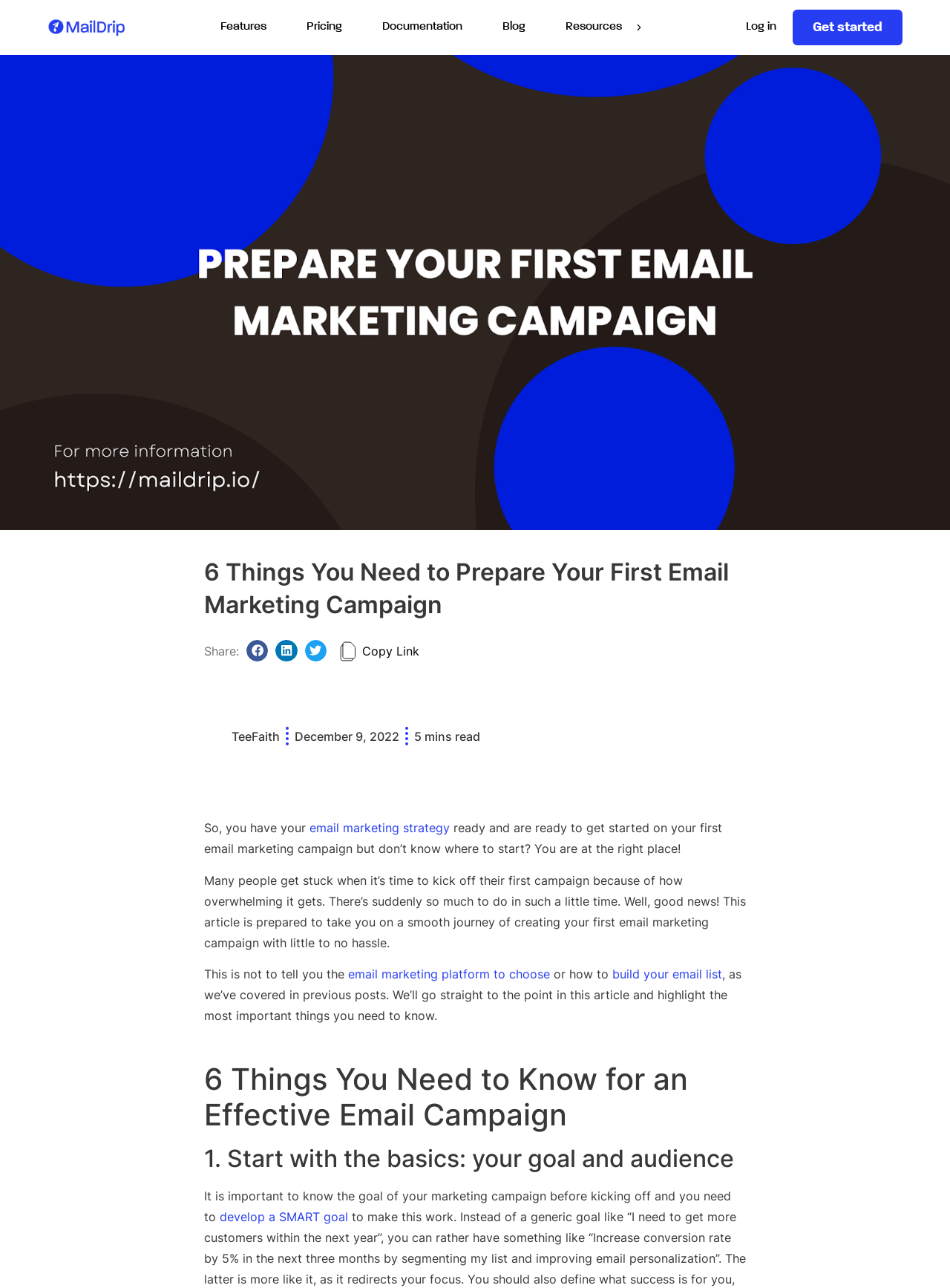Respond with a single word or phrase to the following question:
How many things do you need to know for an effective email campaign?

6